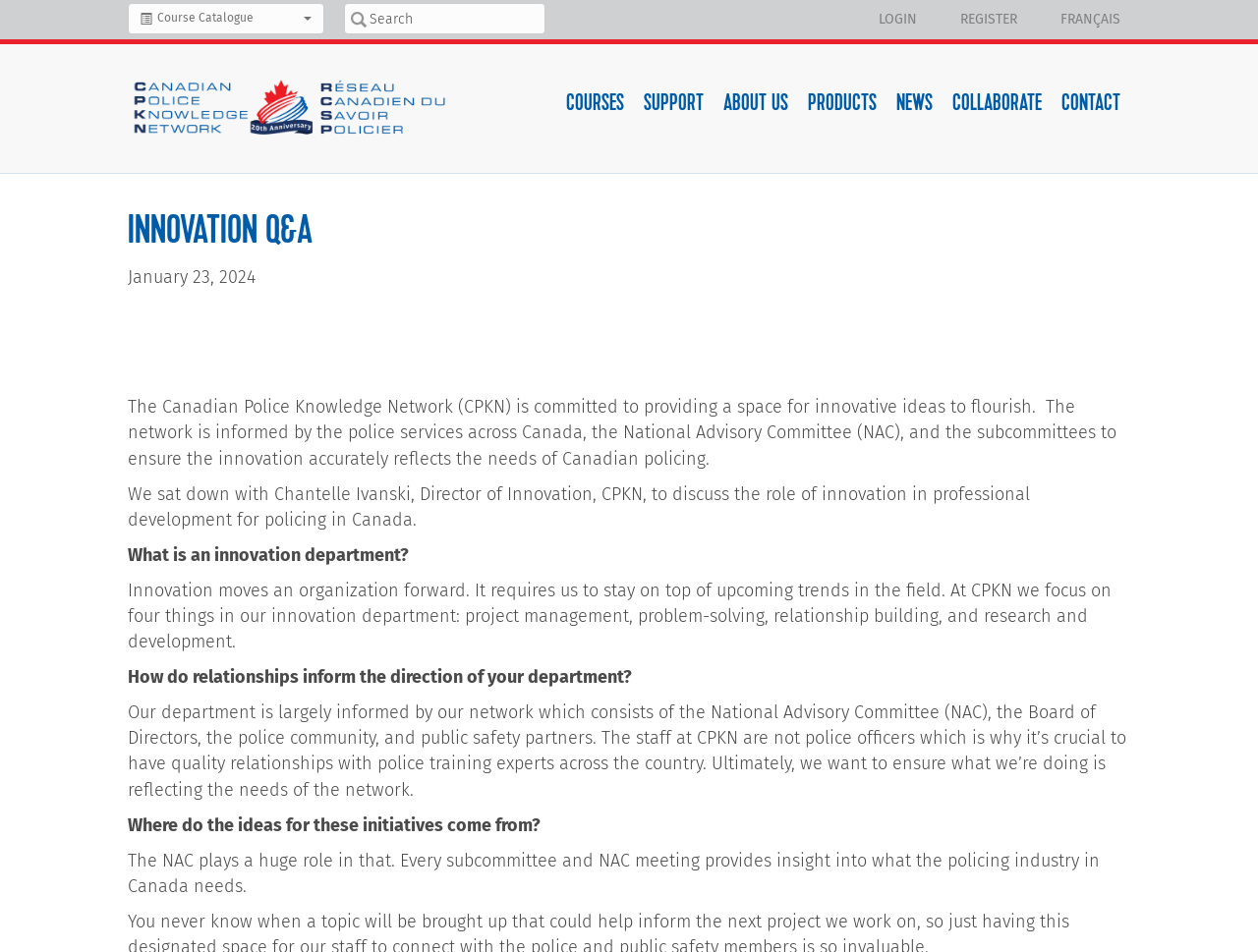What is the date mentioned on the webpage?
Use the image to give a comprehensive and detailed response to the question.

The date is mentioned in the StaticText element 'January 23, 2024' which is located in the HeaderAsNonLandmark section of the webpage.